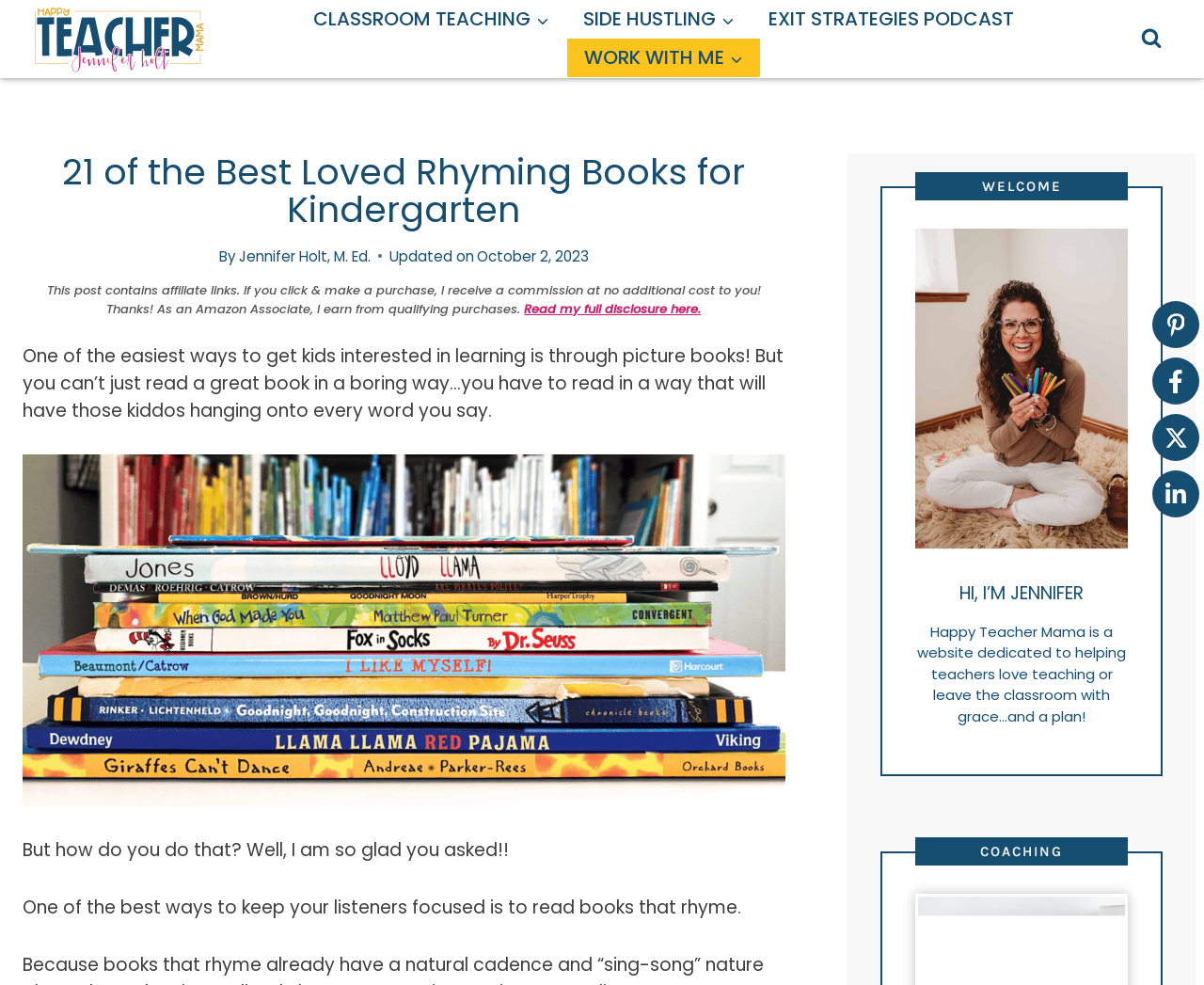Identify and extract the heading text of the webpage.

21 of the Best Loved Rhyming Books for Kindergarten